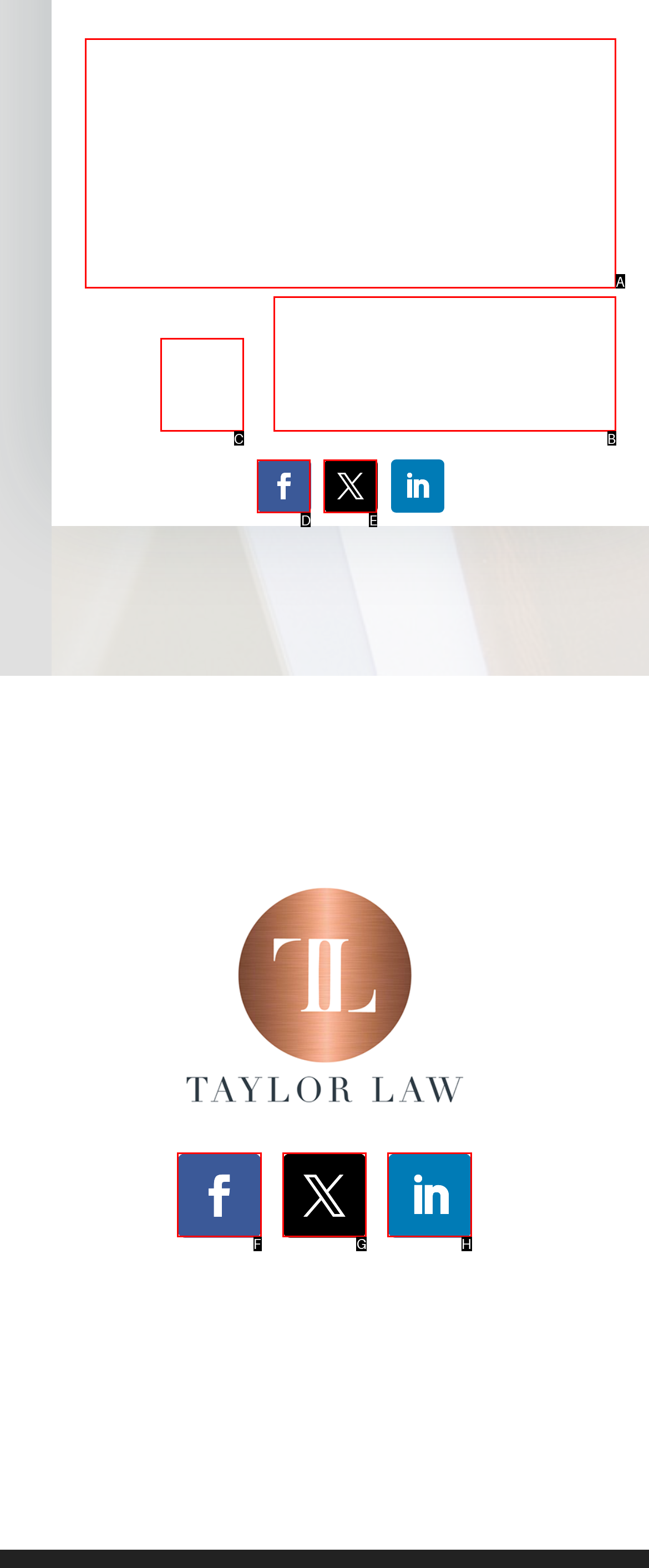Using the provided description: Submit Request, select the HTML element that corresponds to it. Indicate your choice with the option's letter.

B